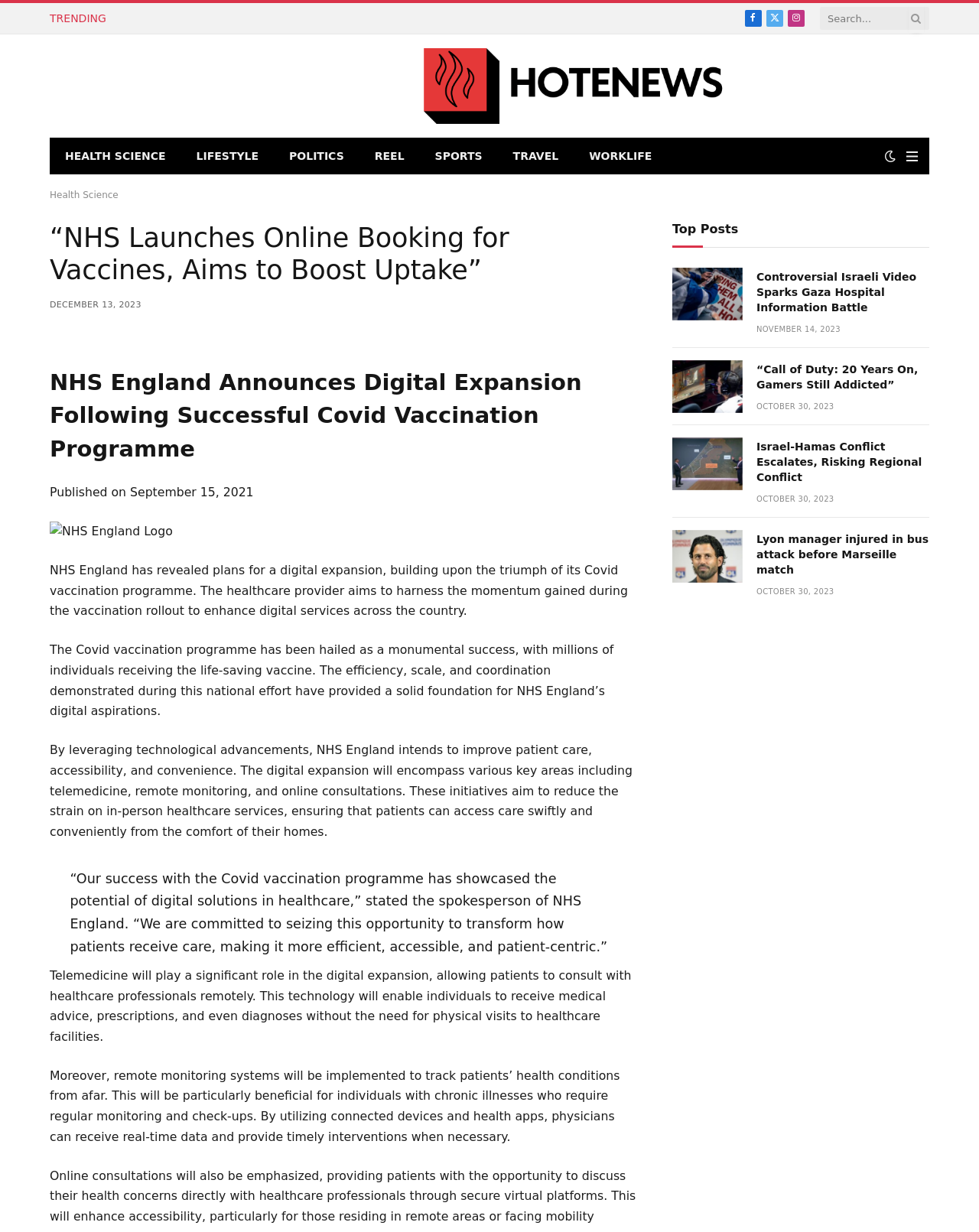Please determine the heading text of this webpage.

“NHS Launches Online Booking for Vaccines, Aims to Boost Uptake”